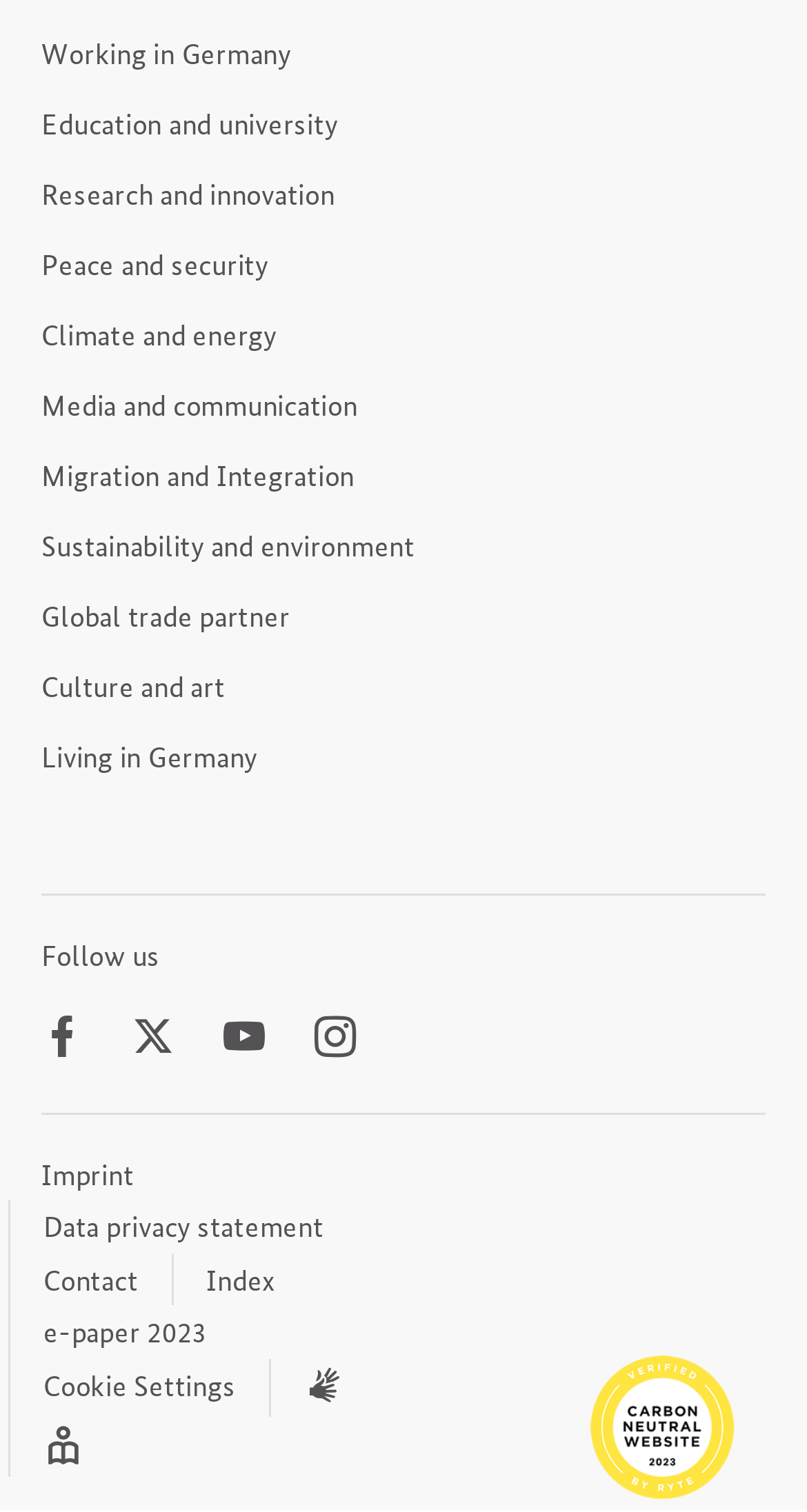Use a single word or phrase to answer this question: 
What is the last link in the footer section?

Easy Read